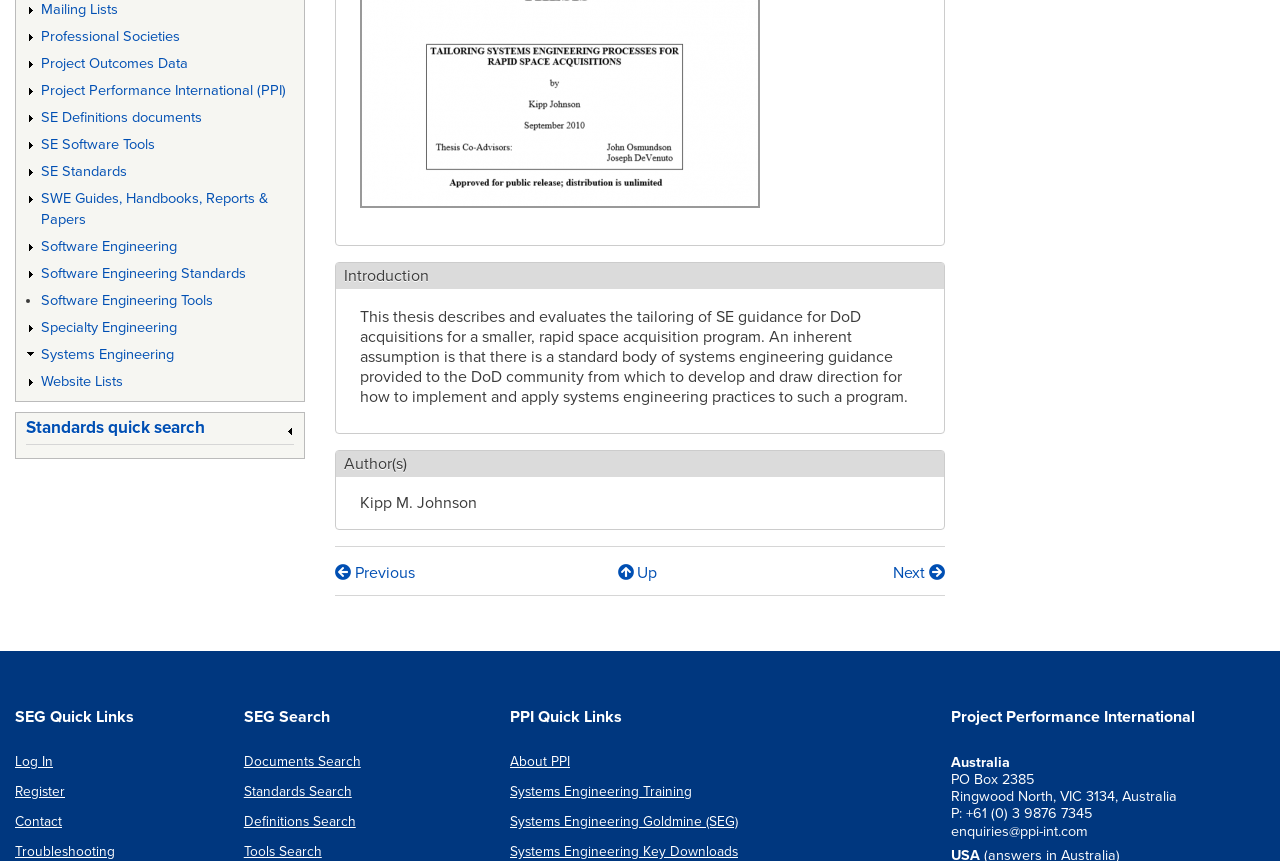What is the location of the 'Project Performance International' office?
Please use the image to provide an in-depth answer to the question.

The webpage contains a section titled 'Project Performance International' which lists an address in Australia, specifically 'PO Box 2385 Ringwood North, VIC 3134, Australia', therefore, the location of the office is Australia.